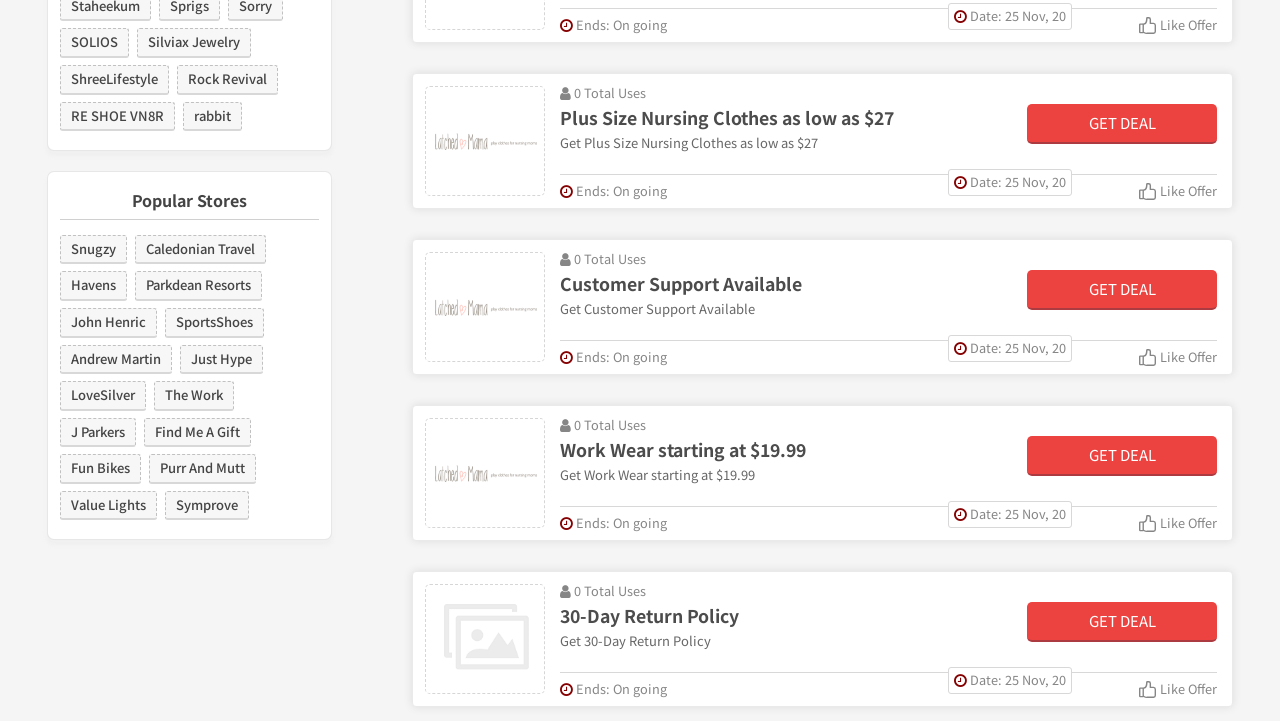Give a one-word or one-phrase response to the question: 
What is the date of the offers listed?

25 Nov, 20